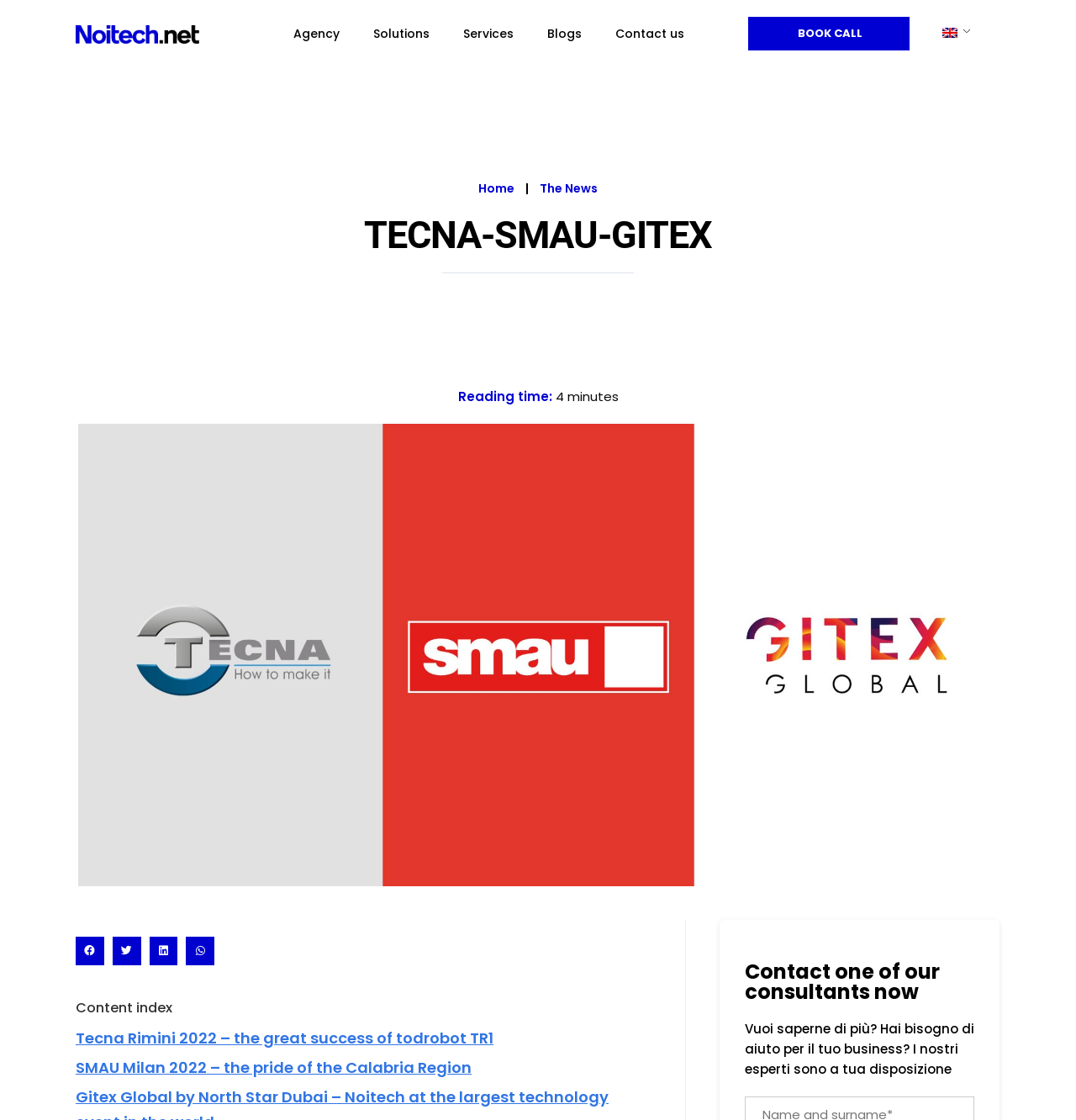Give a comprehensive overview of the webpage, including key elements.

The webpage appears to be a blog or news article page from Noitech.net. At the top left, there is a logo of Noitech.net, accompanied by a set of navigation links, including "Agency", "Solutions", "Services", "Blogs", and "Contact us". To the right of these links, there is a "BOOK CALL" button.

Below the navigation links, there is a breadcrumbs navigation section, which shows the current page's location in the website's hierarchy. The breadcrumbs section is followed by a heading that reads "TECNA-SMAU-GITEX".

The main content of the page is divided into two sections. The left section contains a list of news articles, with titles such as "Tecna Rimini 2022 – the great success of todrobot TR1" and "SMAU Milan 2022 – the pride of the Calabria Region". Each article title is a link.

The right section of the main content contains a heading that reads "Contact one of our consultants now", followed by a paragraph of text that invites the reader to contact Noitech.net's experts for business assistance.

At the bottom of the page, there are social media sharing buttons, including Facebook, Twitter, LinkedIn, and WhatsApp. Additionally, there is a "Content index" label and a language selection link that reads "en_GB".

Overall, the webpage appears to be a news article or blog post from Noitech.net, with a focus on the company's recent events and activities.